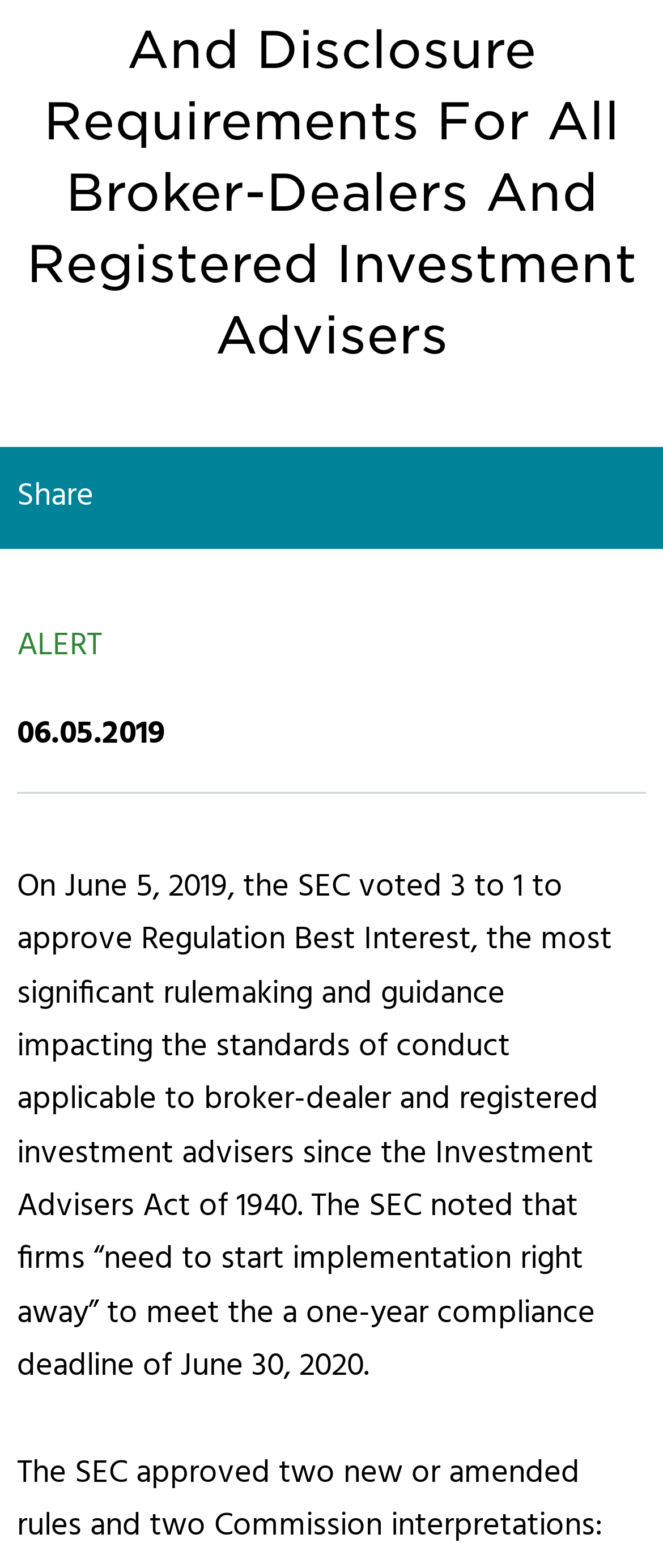Calculate the bounding box coordinates of the UI element given the description: "Privacy Policy".

[0.322, 0.28, 0.568, 0.308]